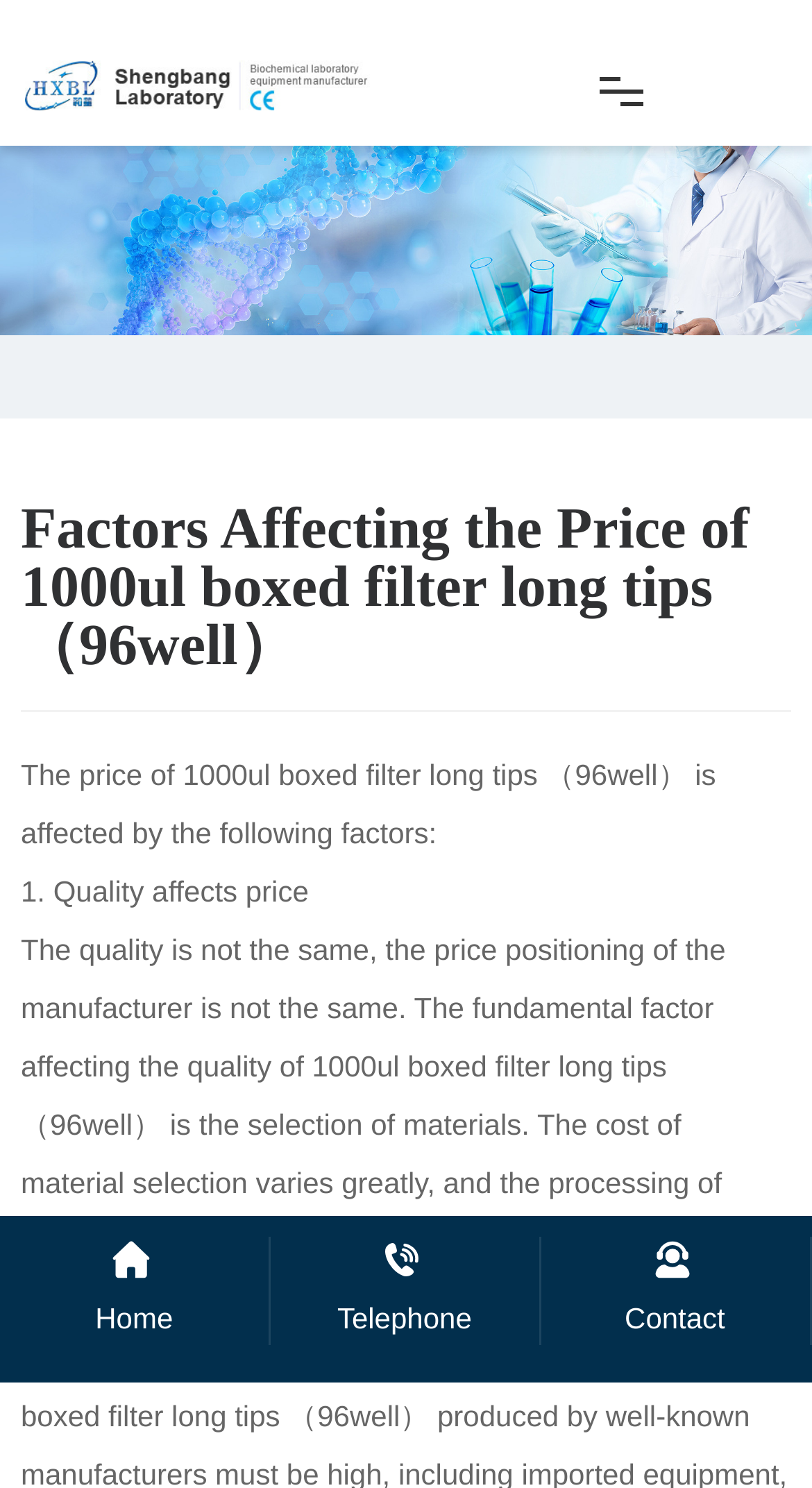Given the webpage screenshot and the description, determine the bounding box coordinates (top-left x, top-left y, bottom-right x, bottom-right y) that define the location of the UI element matching this description: ← Older posts

None